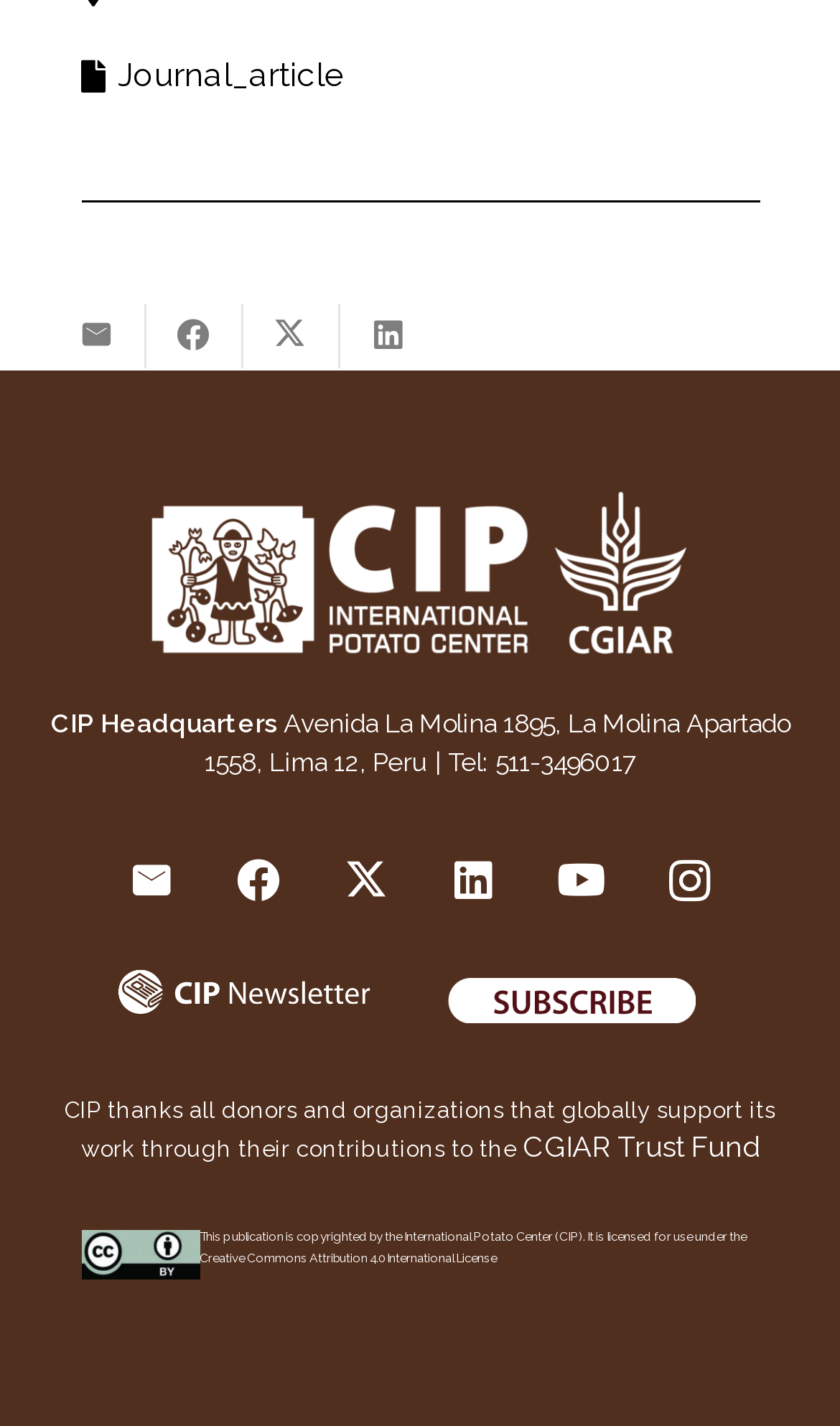Please determine the bounding box coordinates for the UI element described as: "aria-label="Email this" title="Email this"".

[0.058, 0.213, 0.173, 0.258]